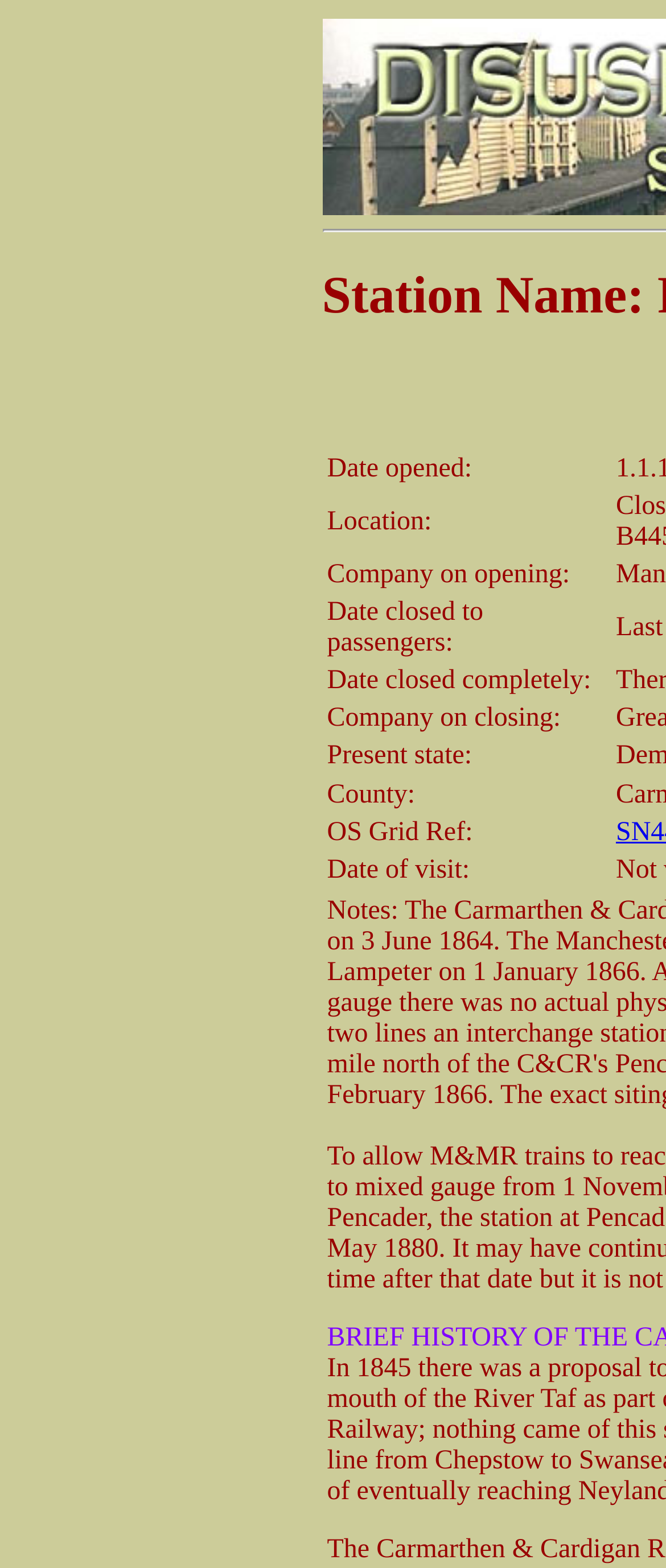What is the purpose of the table on this webpage?
Offer a detailed and exhaustive answer to the question.

The table on this webpage is used to display various information about Pencader Junction Station, including its date of opening, location, company on opening, and other details. The table is organized into rows and columns, with each row representing a specific category of information and each column representing the corresponding value.